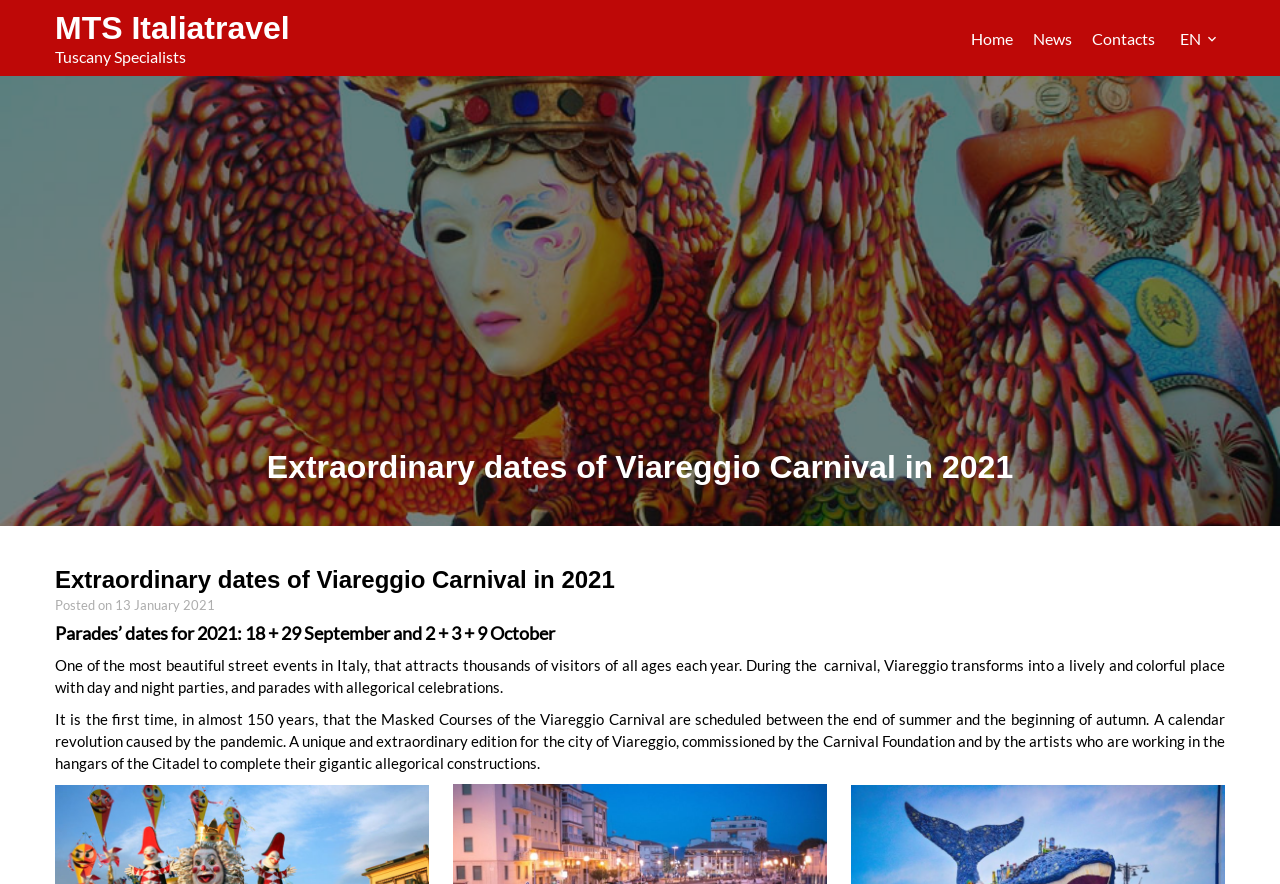Please identify the bounding box coordinates of the element I need to click to follow this instruction: "go to home page".

[0.759, 0.032, 0.791, 0.054]